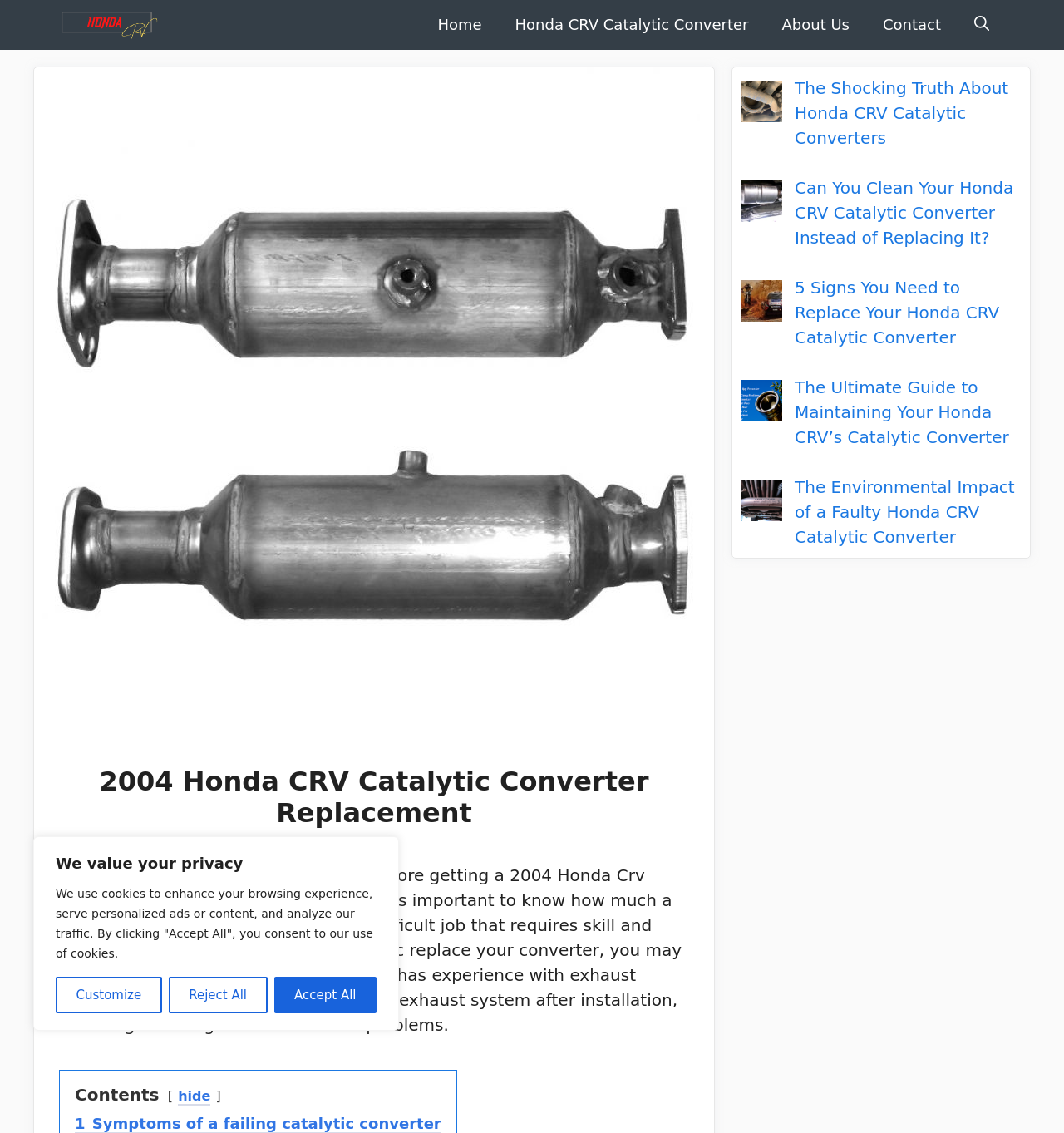Find the bounding box coordinates of the clickable region needed to perform the following instruction: "Click the 'Open Search Bar' link". The coordinates should be provided as four float numbers between 0 and 1, i.e., [left, top, right, bottom].

[0.9, 0.0, 0.945, 0.044]